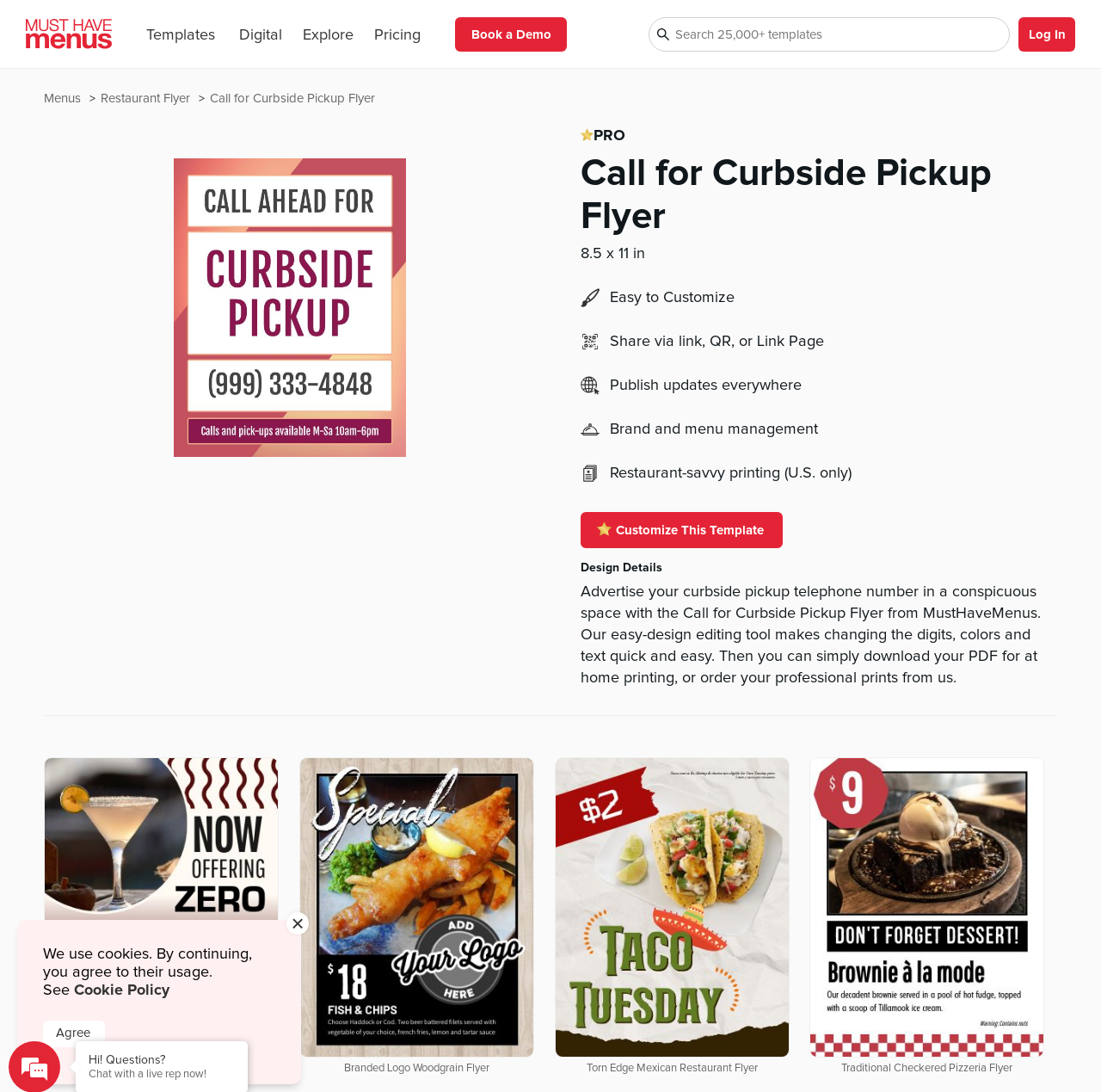Analyze the image and deliver a detailed answer to the question: What is the benefit of using the easy-design editing tool?

The easy-design editing tool allows users to make quick and easy changes to the flyer, including editing digits, colors, and text, making it a convenient and efficient way to customize the flyer.